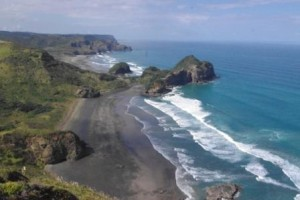What type of environment is depicted in the image?
Look at the image and respond with a one-word or short-phrase answer.

natural